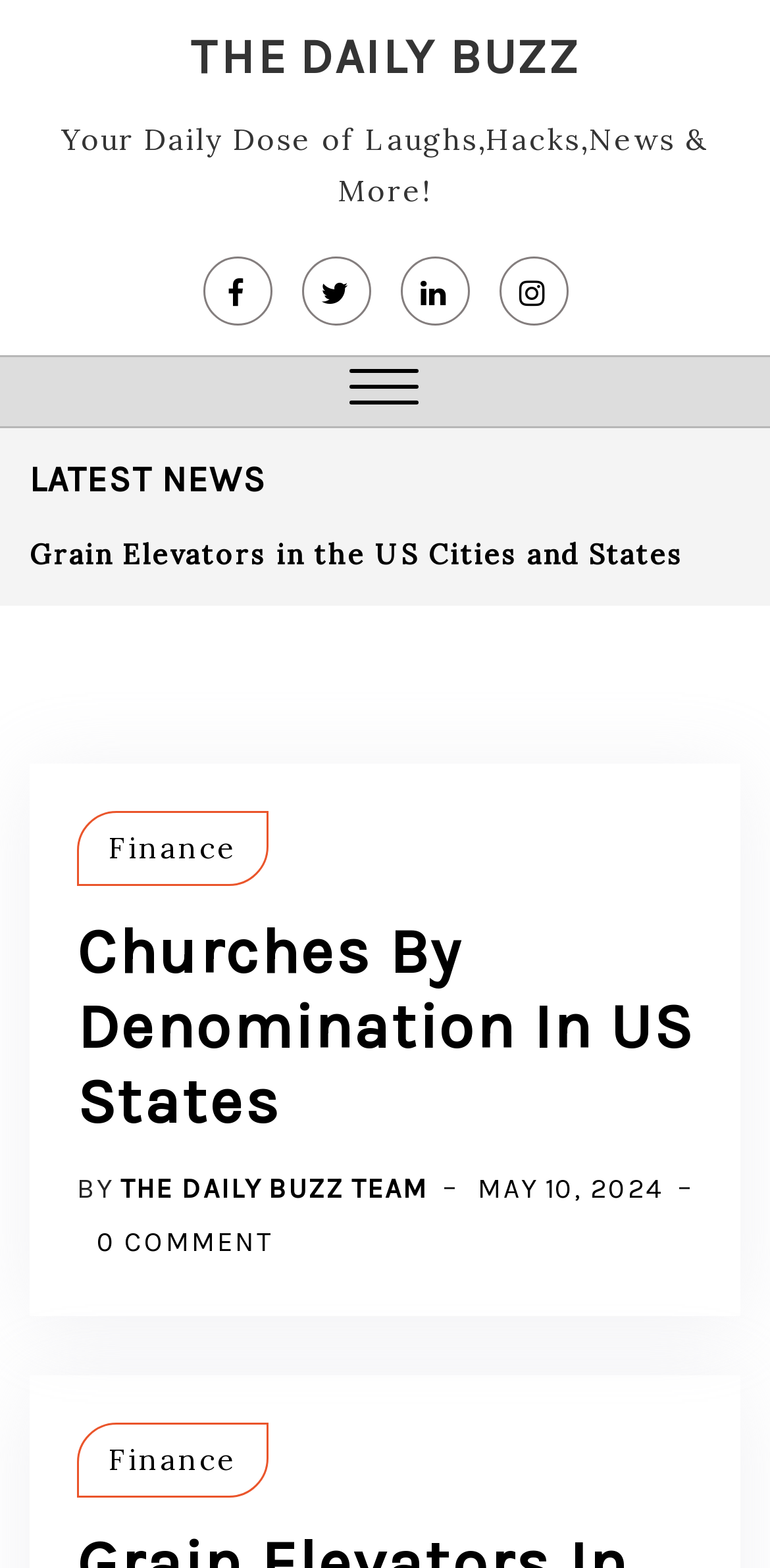Please find the bounding box coordinates of the element that you should click to achieve the following instruction: "Read The Rise of Renewable Energy Production and the Importance of Expanding Energy Infrastructure article". The coordinates should be presented as four float numbers between 0 and 1: [left, top, right, bottom].

[0.038, 0.342, 0.944, 0.43]